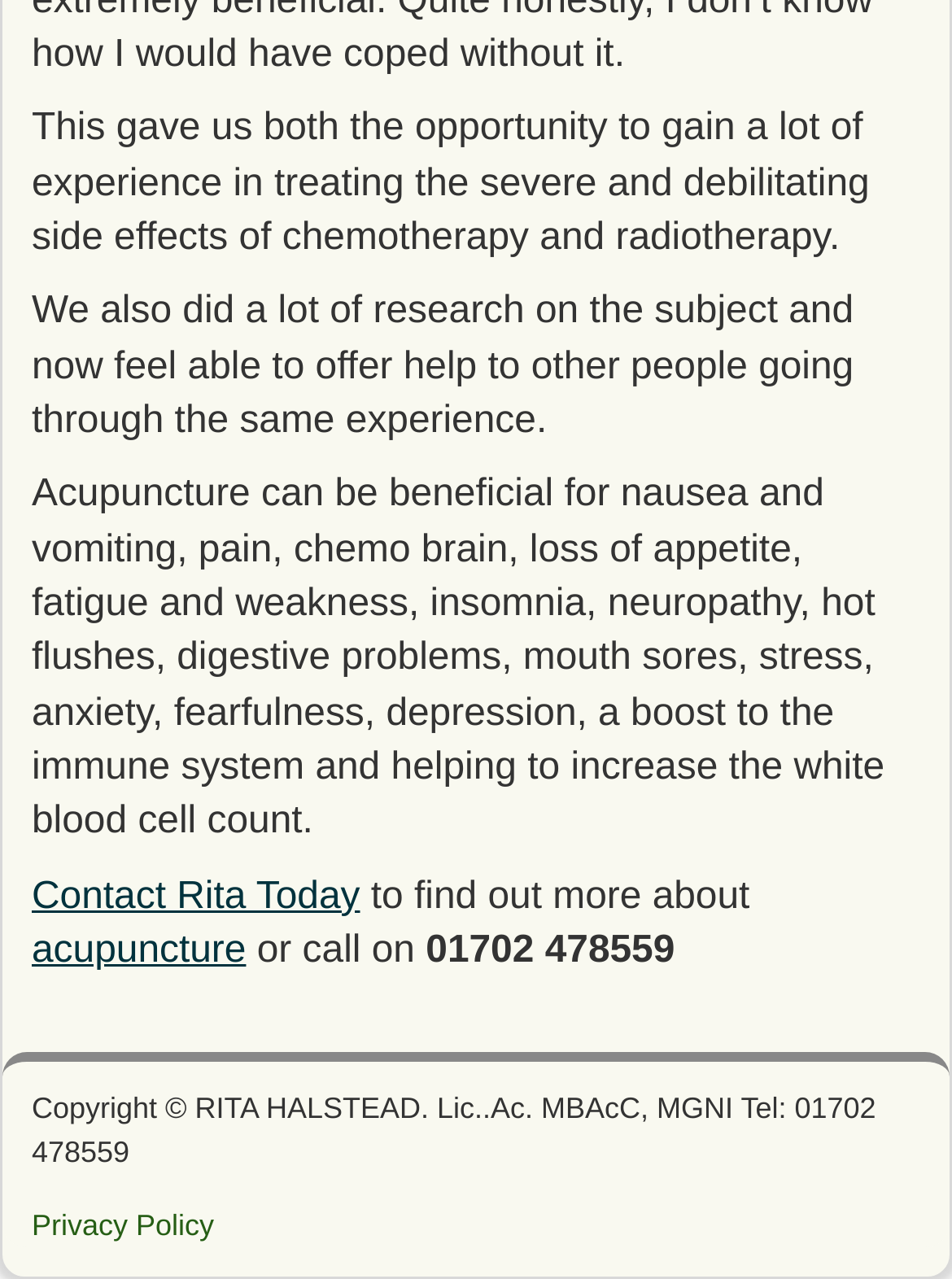Answer in one word or a short phrase: 
What are the benefits of acupuncture?

Several health benefits